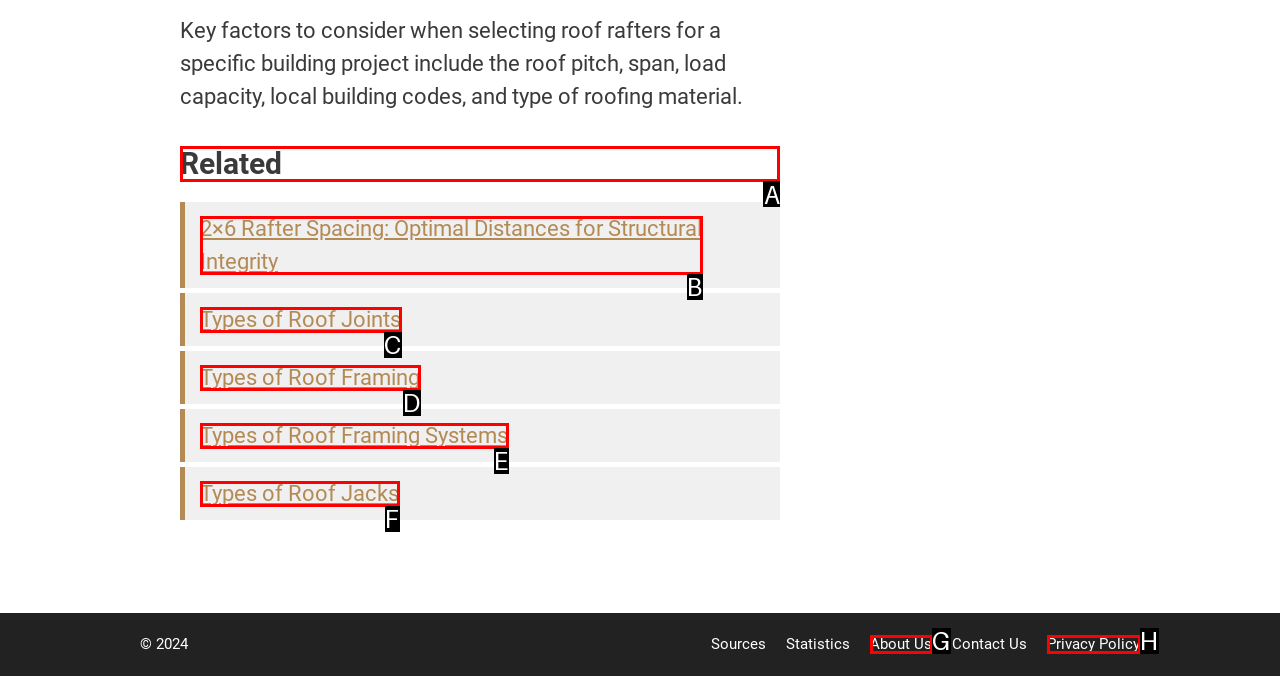Choose the letter of the UI element necessary for this task: Explore related topics
Answer with the correct letter.

A